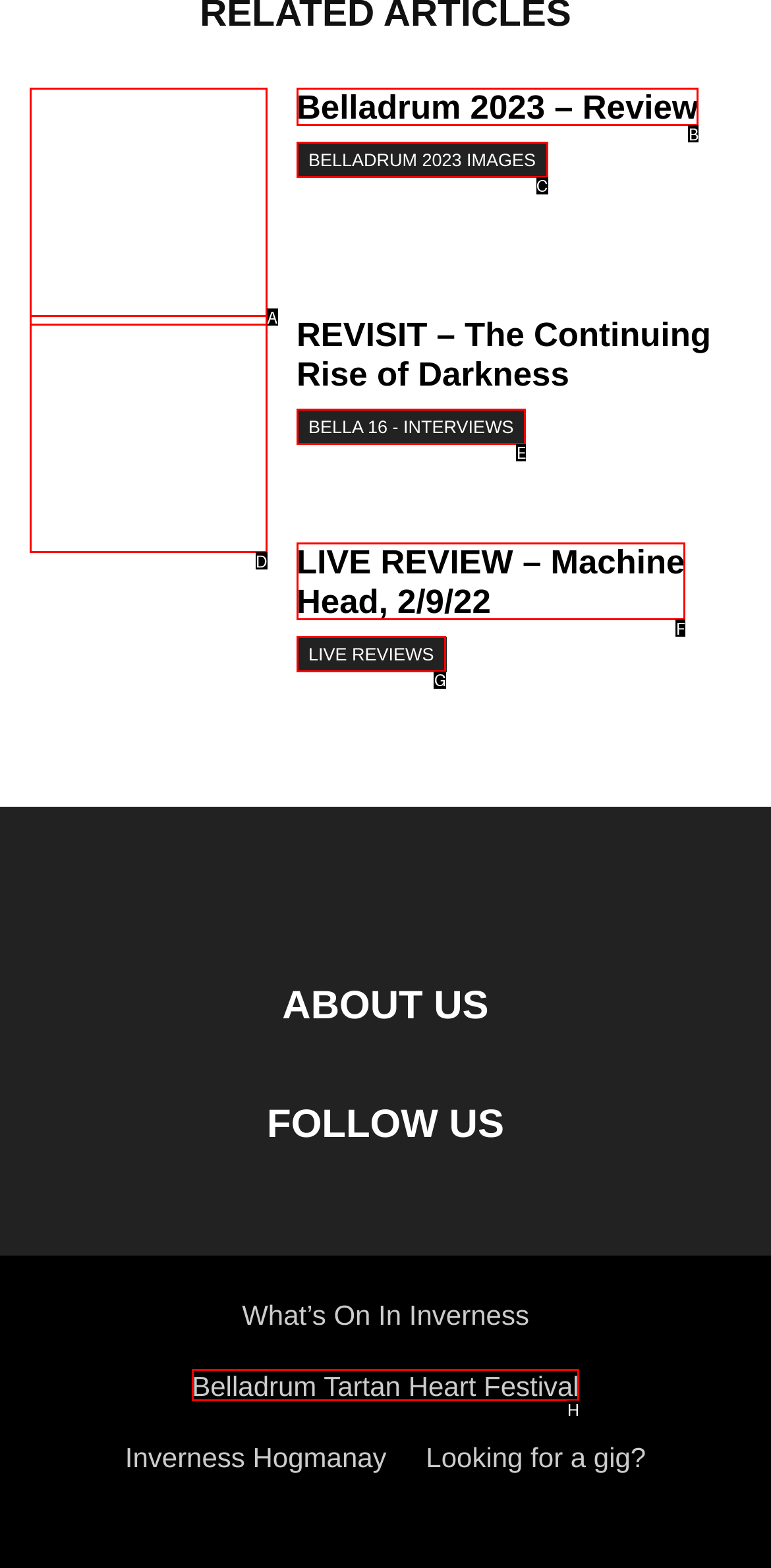From the options presented, which lettered element matches this description: Belladrum 2023 Images
Reply solely with the letter of the matching option.

C